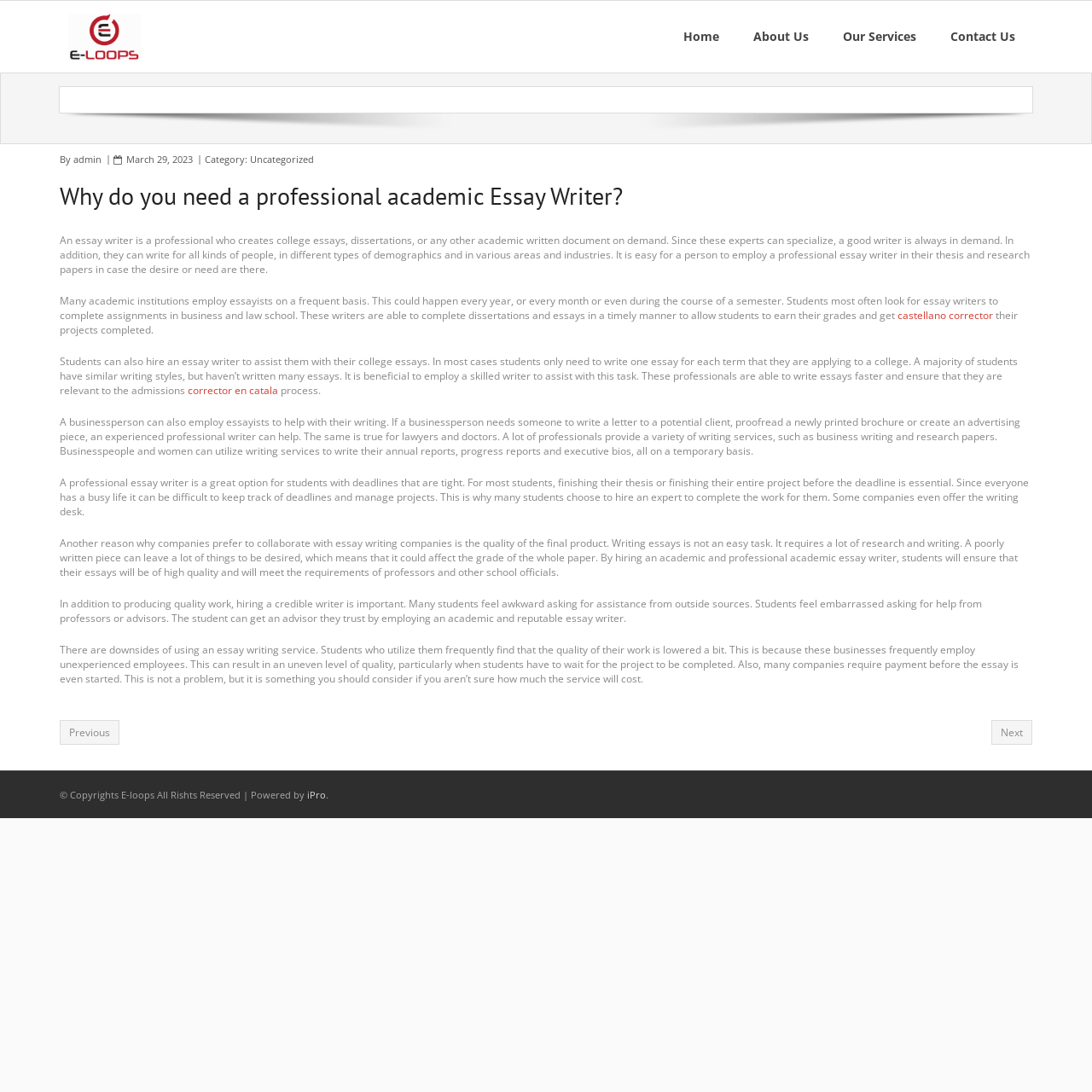Locate the bounding box coordinates of the area that needs to be clicked to fulfill the following instruction: "Click on Home". The coordinates should be in the format of four float numbers between 0 and 1, namely [left, top, right, bottom].

[0.61, 0.001, 0.674, 0.066]